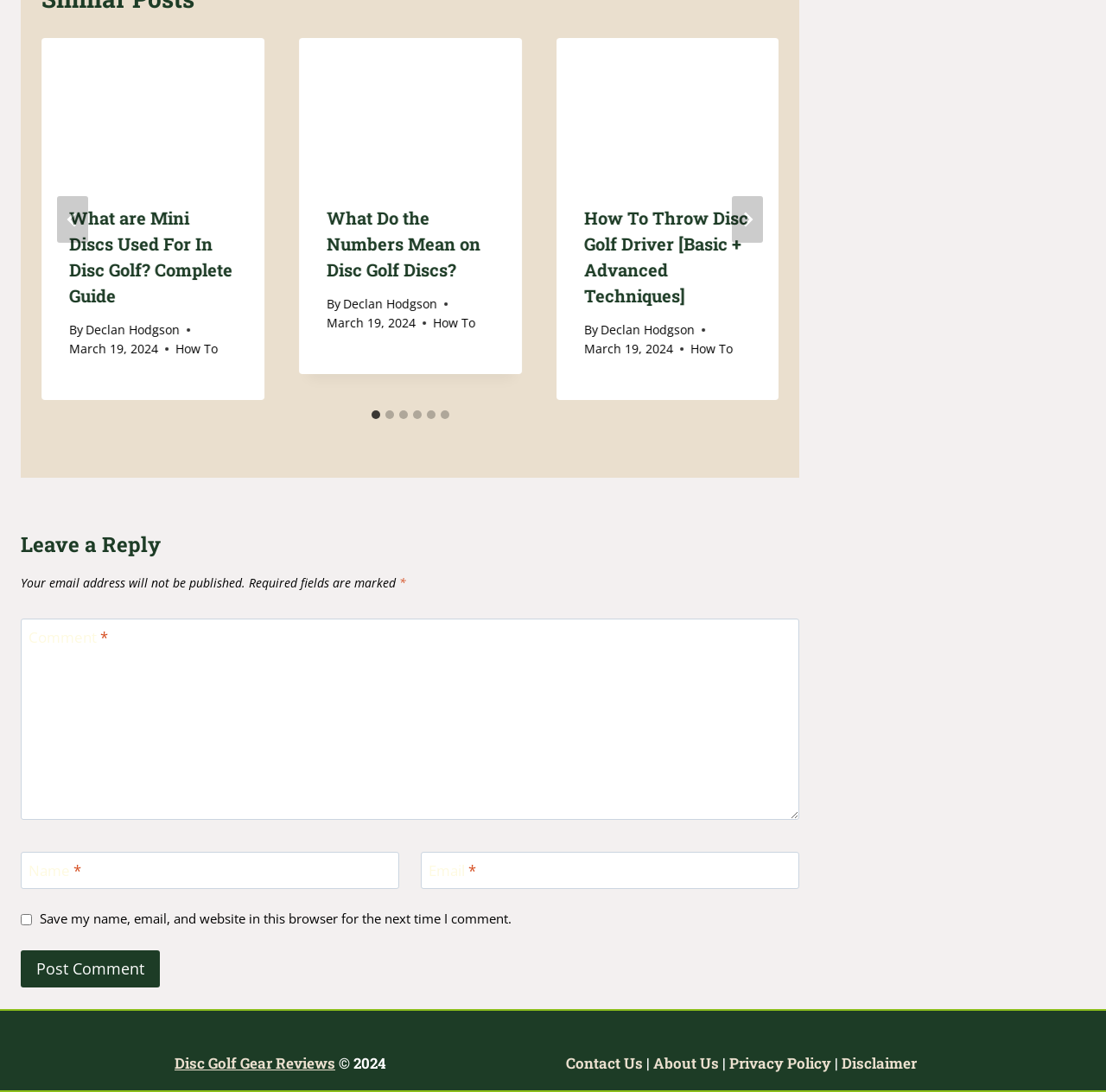Reply to the question with a single word or phrase:
How many input fields are required to submit a comment?

3